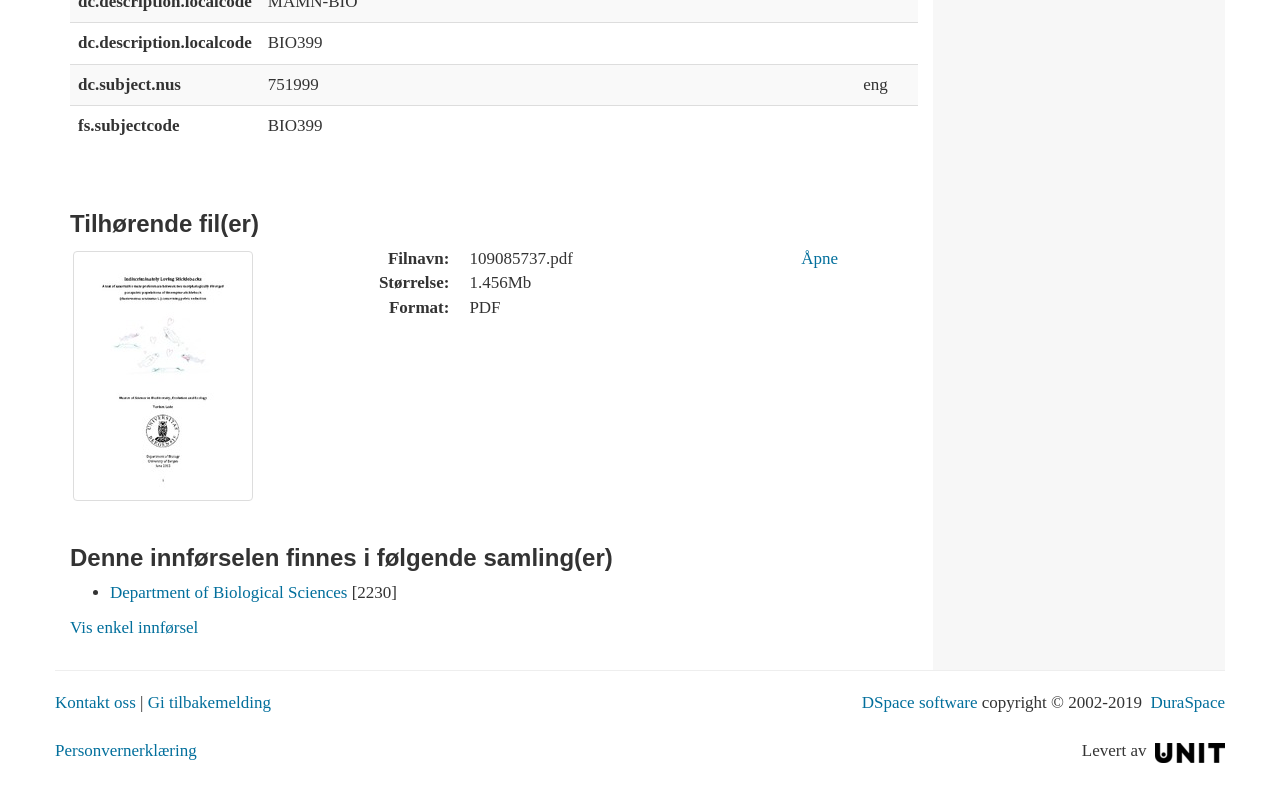Bounding box coordinates are given in the format (top-left x, top-left y, bottom-right x, bottom-right y). All values should be floating point numbers between 0 and 1. Provide the bounding box coordinate for the UI element described as: Vis enkel innførsel

[0.055, 0.774, 0.155, 0.798]